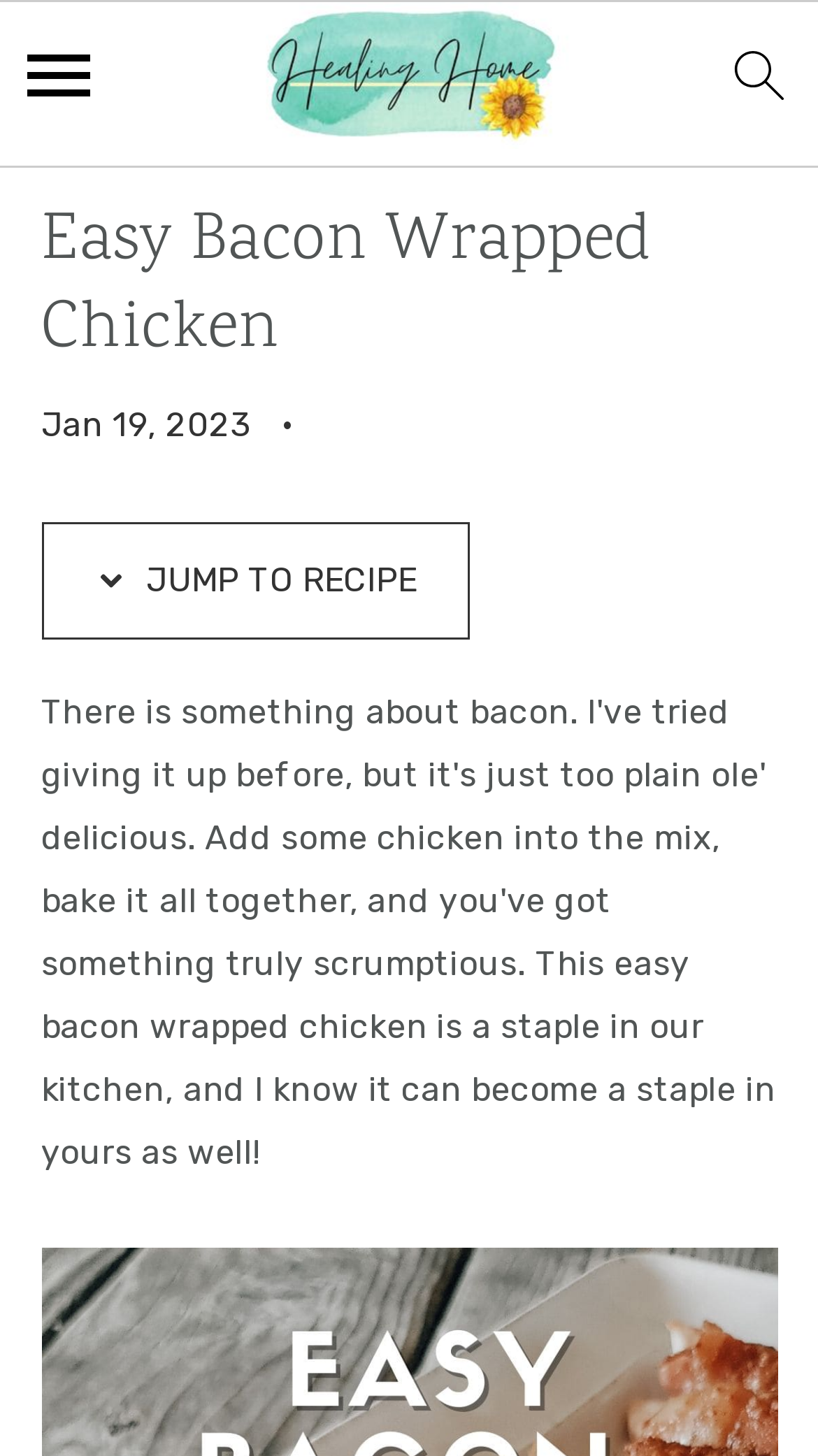What is the date of the recipe?
Give a detailed response to the question by analyzing the screenshot.

I found the date of the recipe by looking at the time element in the header section, which contains the text 'Jan 19, 2023'.